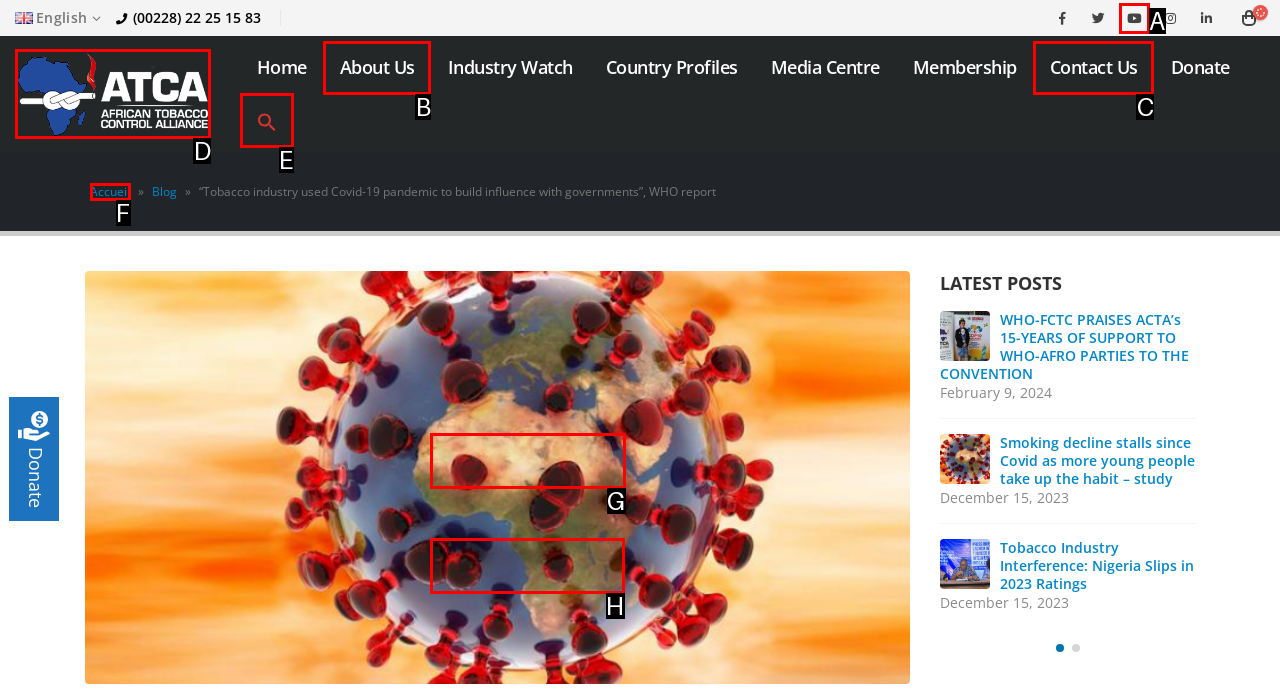Identify the correct UI element to click on to achieve the following task: Search using the search icon Respond with the corresponding letter from the given choices.

E